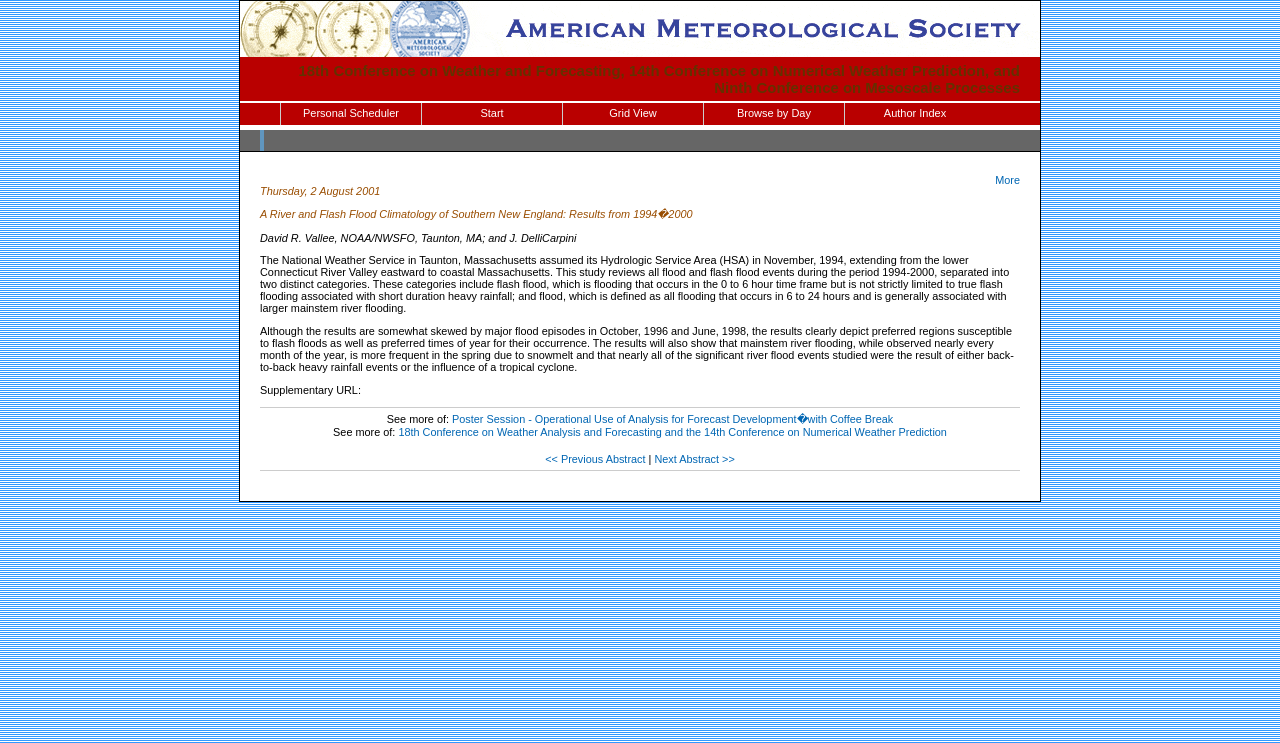Answer the question below in one word or phrase:
What is the purpose of the study?

To review flood and flash flood events